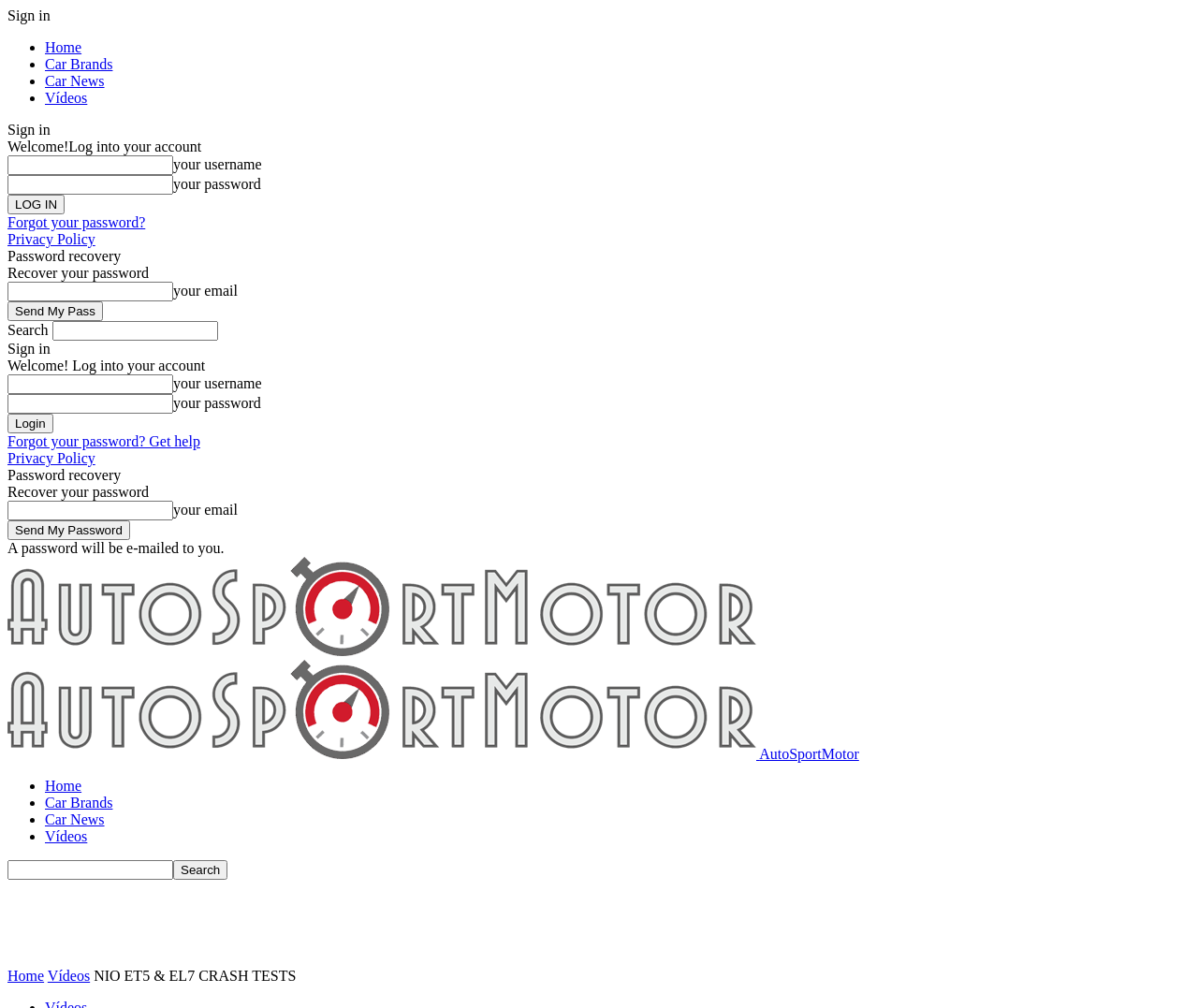Answer the question in a single word or phrase:
What is the purpose of the 'LOG IN' button?

To log into an account